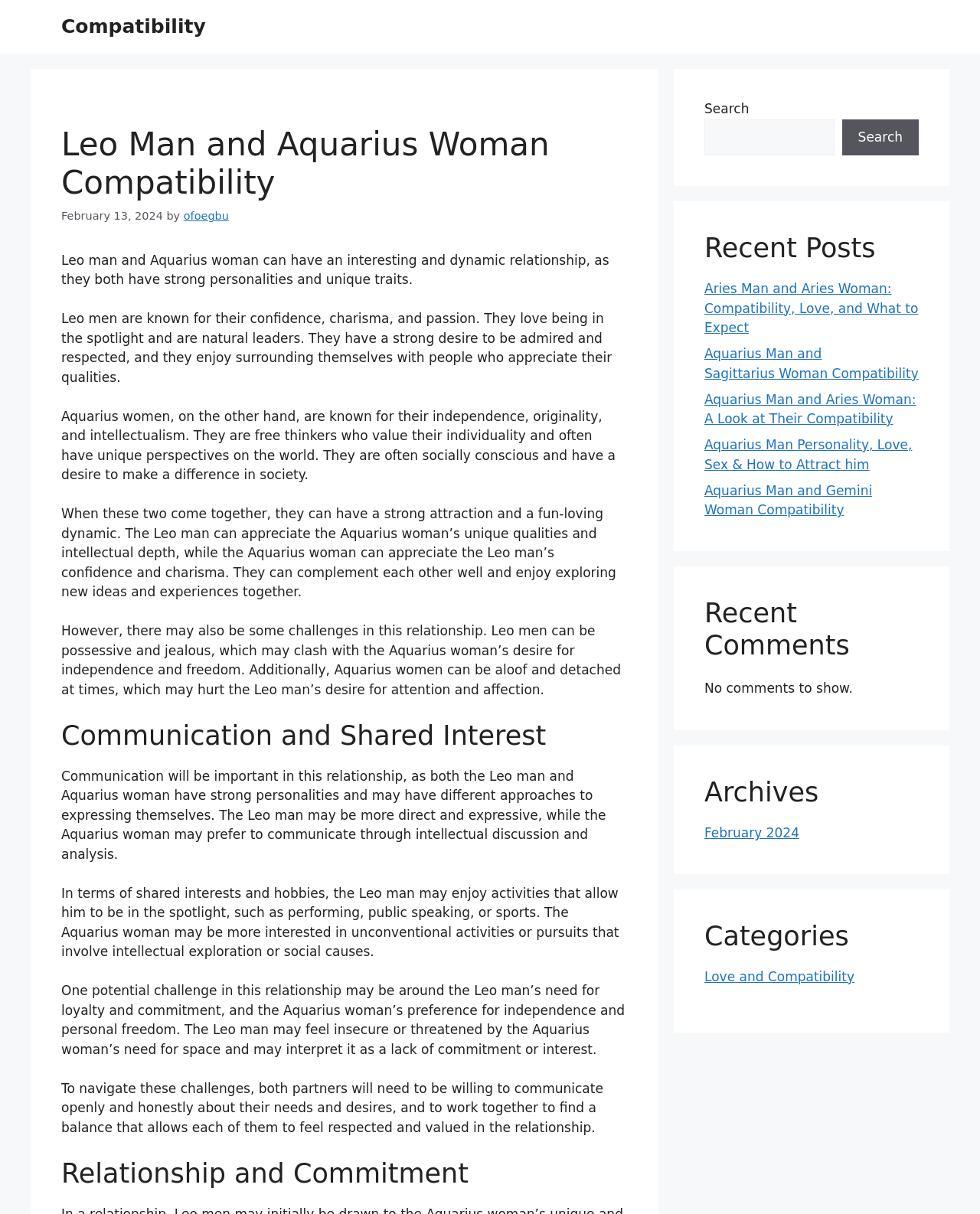Can you locate the main headline on this webpage and provide its text content?

Leo Man and Aquarius Woman Compatibility